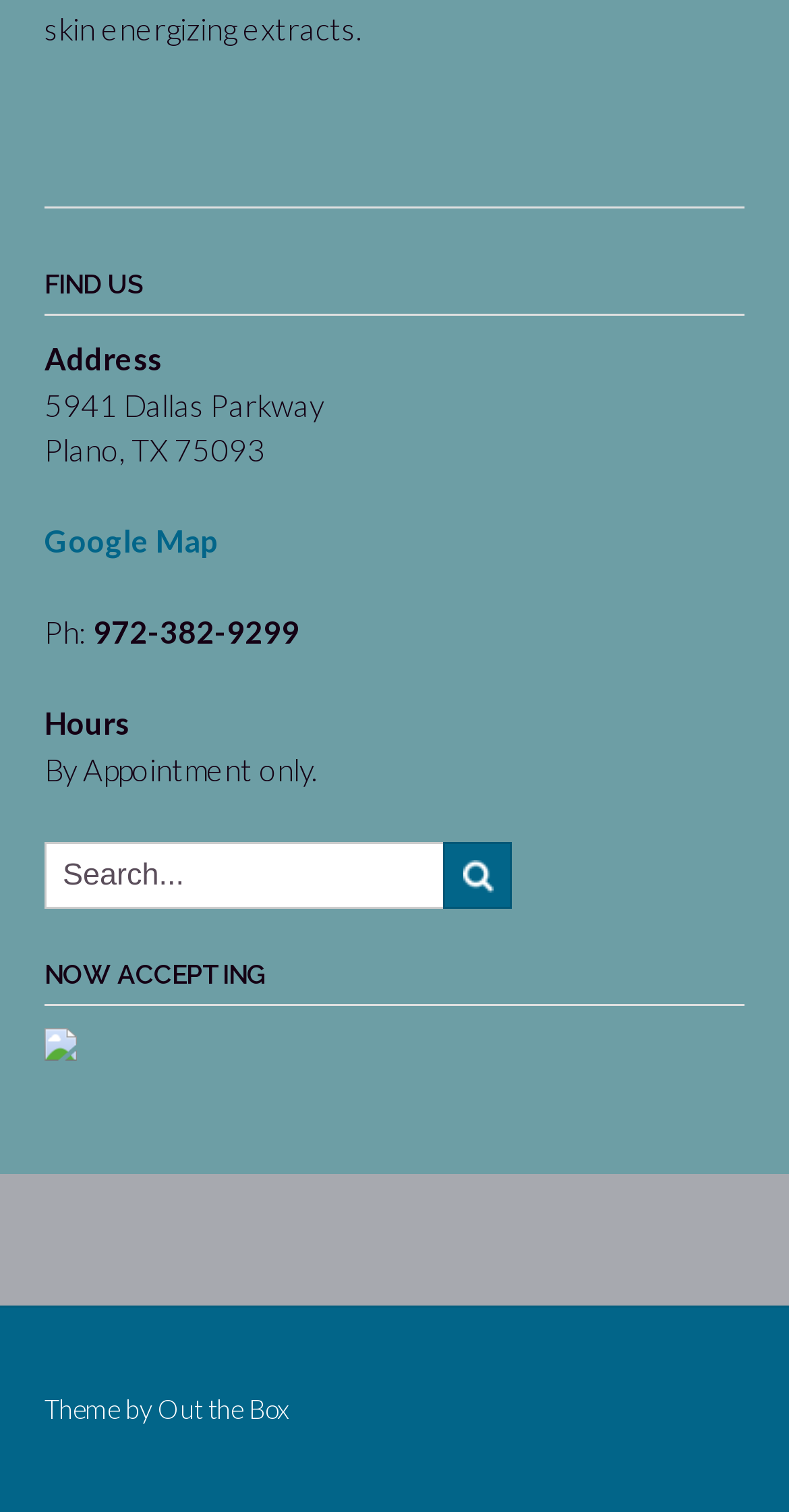Given the webpage screenshot and the description, determine the bounding box coordinates (top-left x, top-left y, bottom-right x, bottom-right y) that define the location of the UI element matching this description: Out the Box

[0.2, 0.921, 0.367, 0.942]